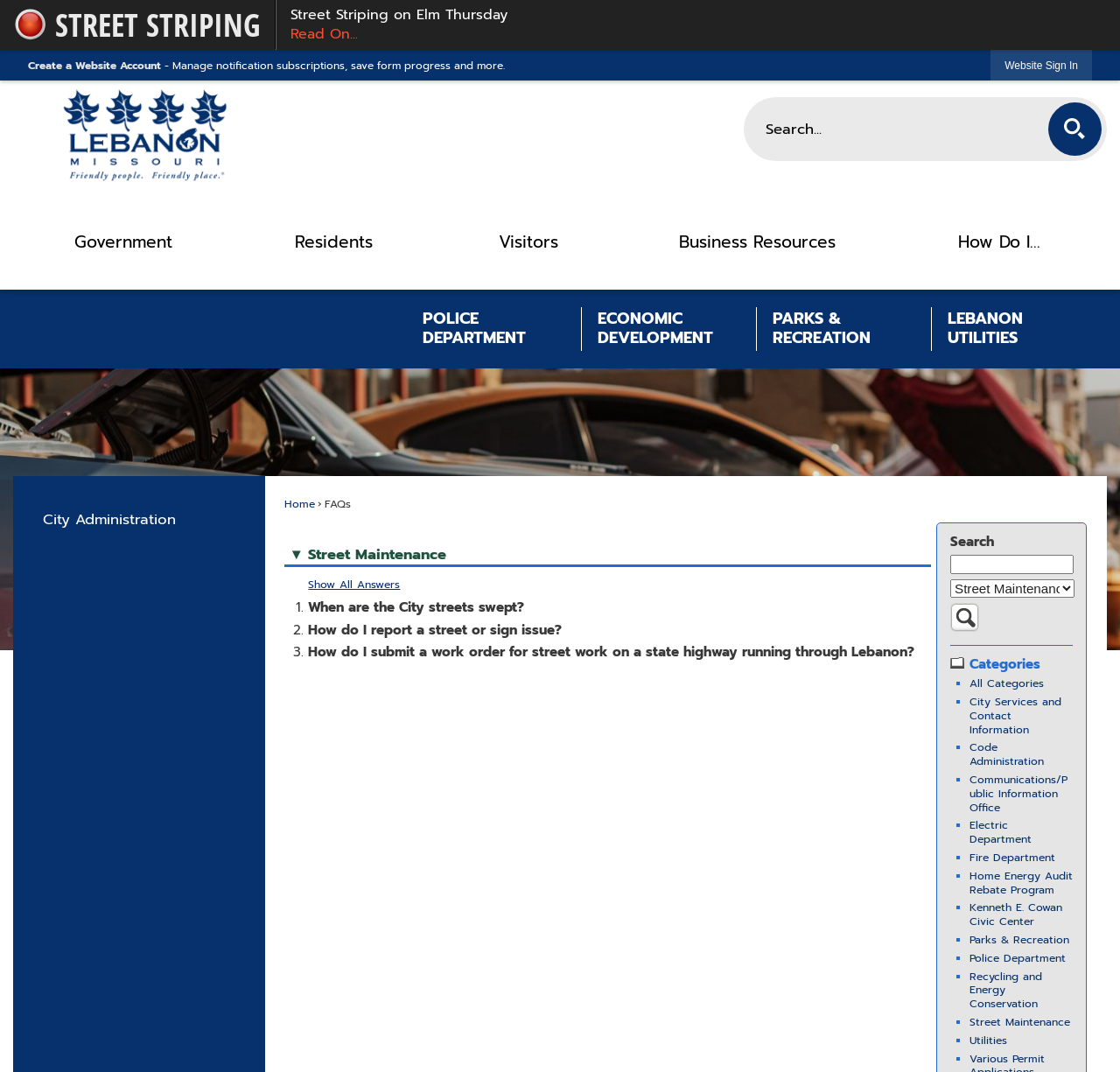Find the bounding box coordinates of the element to click in order to complete the given instruction: "Search for something."

[0.664, 0.091, 0.988, 0.15]